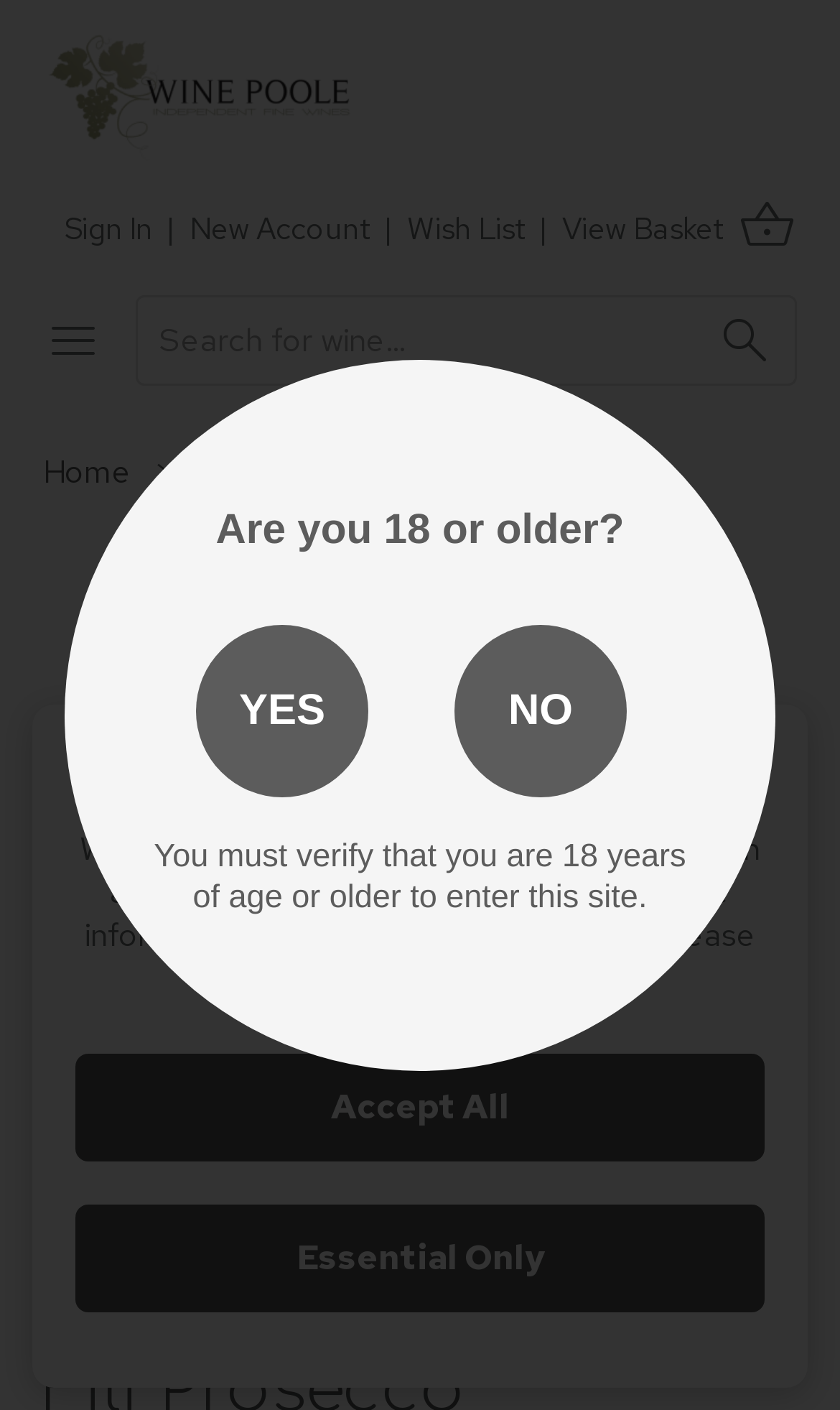Provide an in-depth caption for the webpage.

This webpage is about Wine Poole, a specialist in selling independent fine wines online. At the top left corner, there is a logo image of Wine Poole Ltd. Next to it, there are links to sign in, create a new account, view the wishlist, and view the basket. 

Below the logo, there is a search bar where users can search for wines. On the right side of the search bar, there is a small icon. 

Further down, there is a navigation menu with links to the home page, By Style & Colour, and Prosecco. 

The main content of the page is an image of Fili Prosecco Spumante Extra Dry, which takes up most of the page. 

At the bottom of the page, there is a section about cookies and privacy. It explains that the website uses cookies and provides a link to the privacy policy. Users can choose to accept all cookies or only essential cookies. 

Additionally, there is a section that asks users to verify their age, with options to click "YES" if they are 18 or older, or "NO" if they are not. There is also a paragraph of text explaining that users must be 18 years of age or older to enter the site.